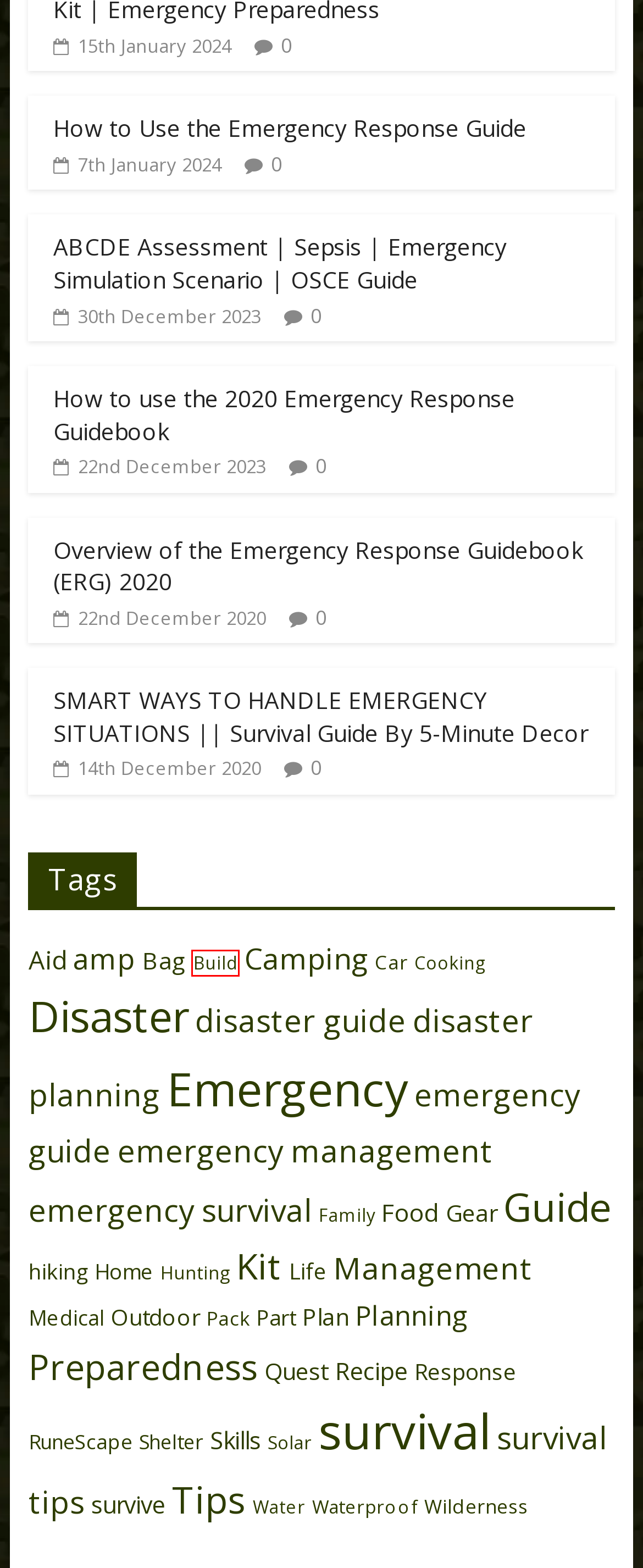Analyze the webpage screenshot with a red bounding box highlighting a UI element. Select the description that best matches the new webpage after clicking the highlighted element. Here are the options:
A. Pack – The Guide For Survival
B. Management – The Guide For Survival
C. Home – The Guide For Survival
D. Car – The Guide For Survival
E. disaster guide – The Guide For Survival
F. Build – The Guide For Survival
G. survival tips – The Guide For Survival
H. RuneScape – The Guide For Survival

F